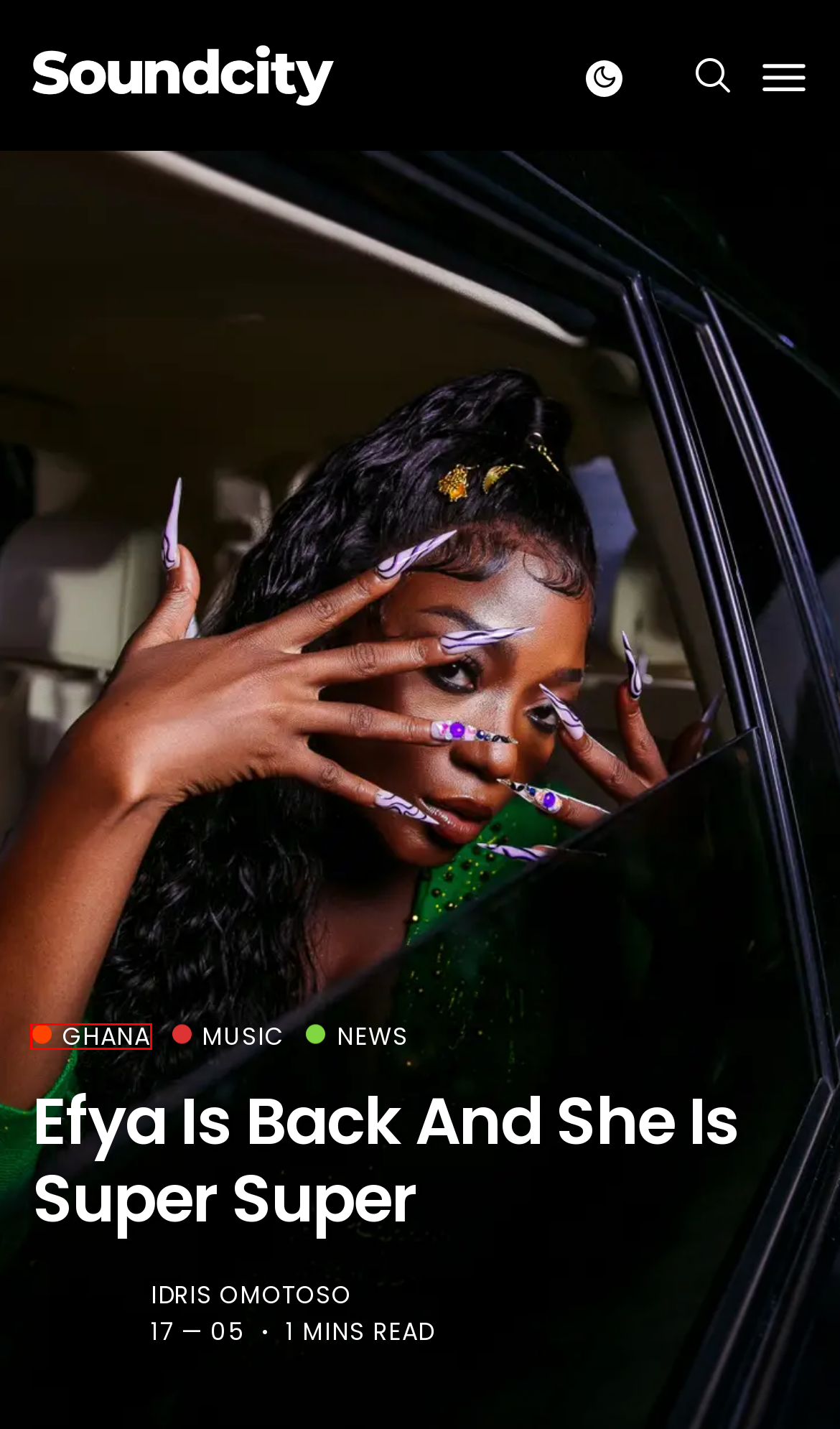Take a look at the provided webpage screenshot featuring a red bounding box around an element. Select the most appropriate webpage description for the page that loads after clicking on the element inside the red bounding box. Here are the candidates:
A. Ghana — Soundcity
B. Dr. Okwen Releases Captivating 2nd Single ‘ACHA NWE’ — Soundcity
C. Kenya — Soundcity
D. Uganda — Soundcity
E. Music — Soundcity
F. Idris Omotoso, Author at Soundcity
G. Soundcity TV || Powered By Music.
H. Sarkodie Congratulates Black Sherif As He Becomes The 3rd Ghanaian To Win A BET Award. —

A